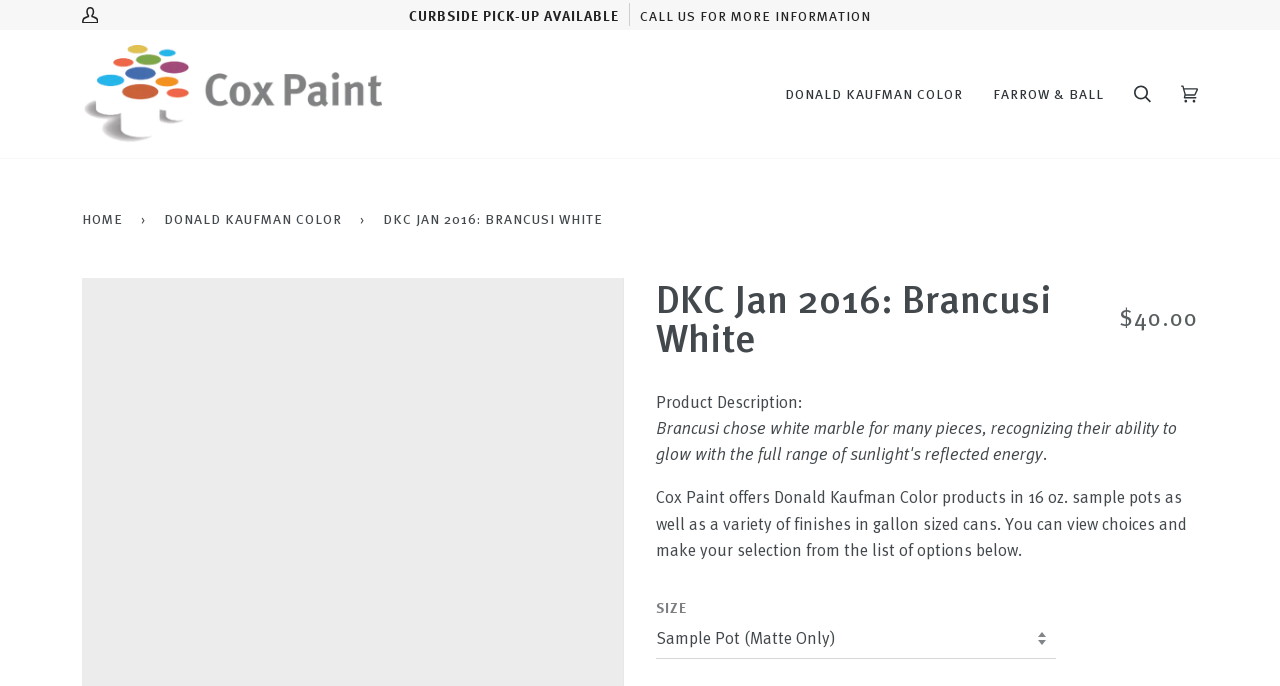What is the purpose of the 'SIZE' combobox?
Based on the screenshot, respond with a single word or phrase.

To select a size option